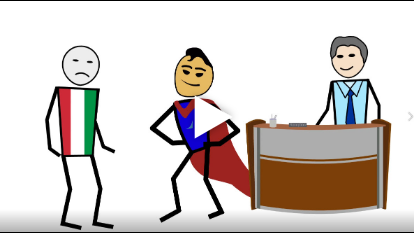Detail every visible element in the image extensively.

The image features a humorous illustration showcasing three characters in a light-hearted scenario. On the left, a stick figure dressed in a striped outfit representing the Italian flag looks dejected, conveying a sense of concern or dissatisfaction. The center character, embodying a superhero with a vibrant blue and red costume, strikes a confident pose, suggesting positivity and readiness to assist. On the right, another stick figure resembles a professional at a desk, smiling warmly, and likely representing a facilitator or an advisor. This scene humorously captures the theme of support and guidance, possibly in the context of medical billing or financial services, aligning with the overarching message of the adjacent sections discussing medical bill audits and receivables management. The visual emphasizes teamwork and the importance of addressing financial matters effectively.